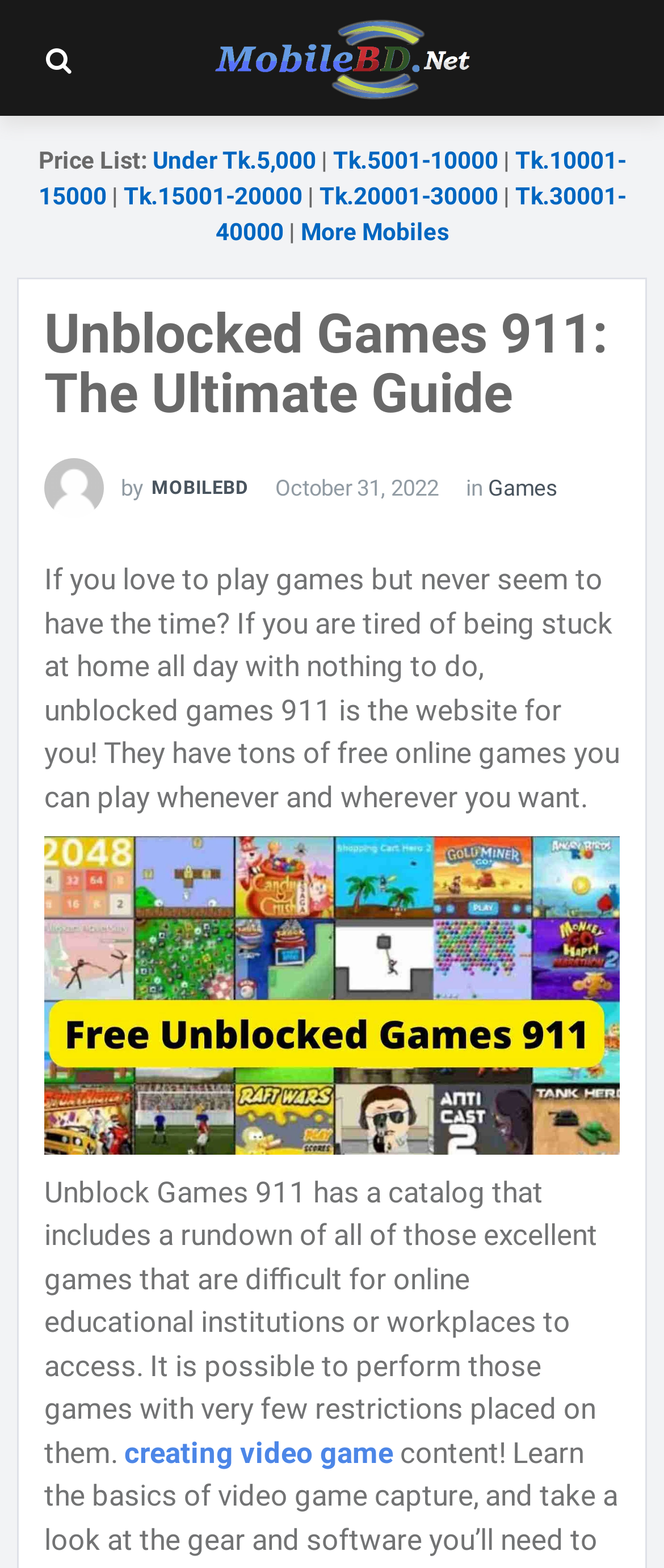Using a single word or phrase, answer the following question: 
What is the logo of the website?

MobileBD Logo